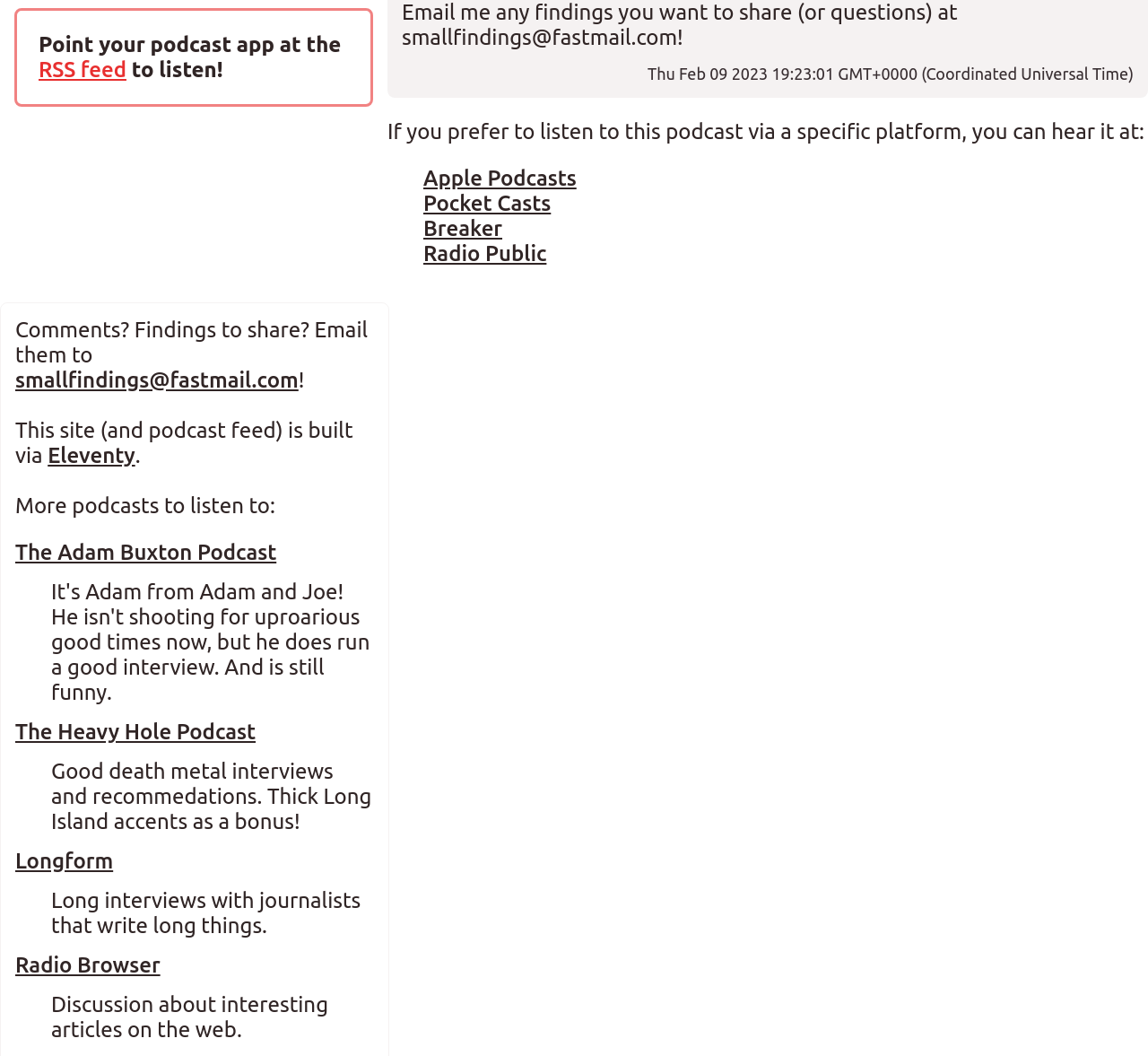Determine the bounding box coordinates (top-left x, top-left y, bottom-right x, bottom-right y) of the UI element described in the following text: Eleventy

[0.042, 0.42, 0.118, 0.443]